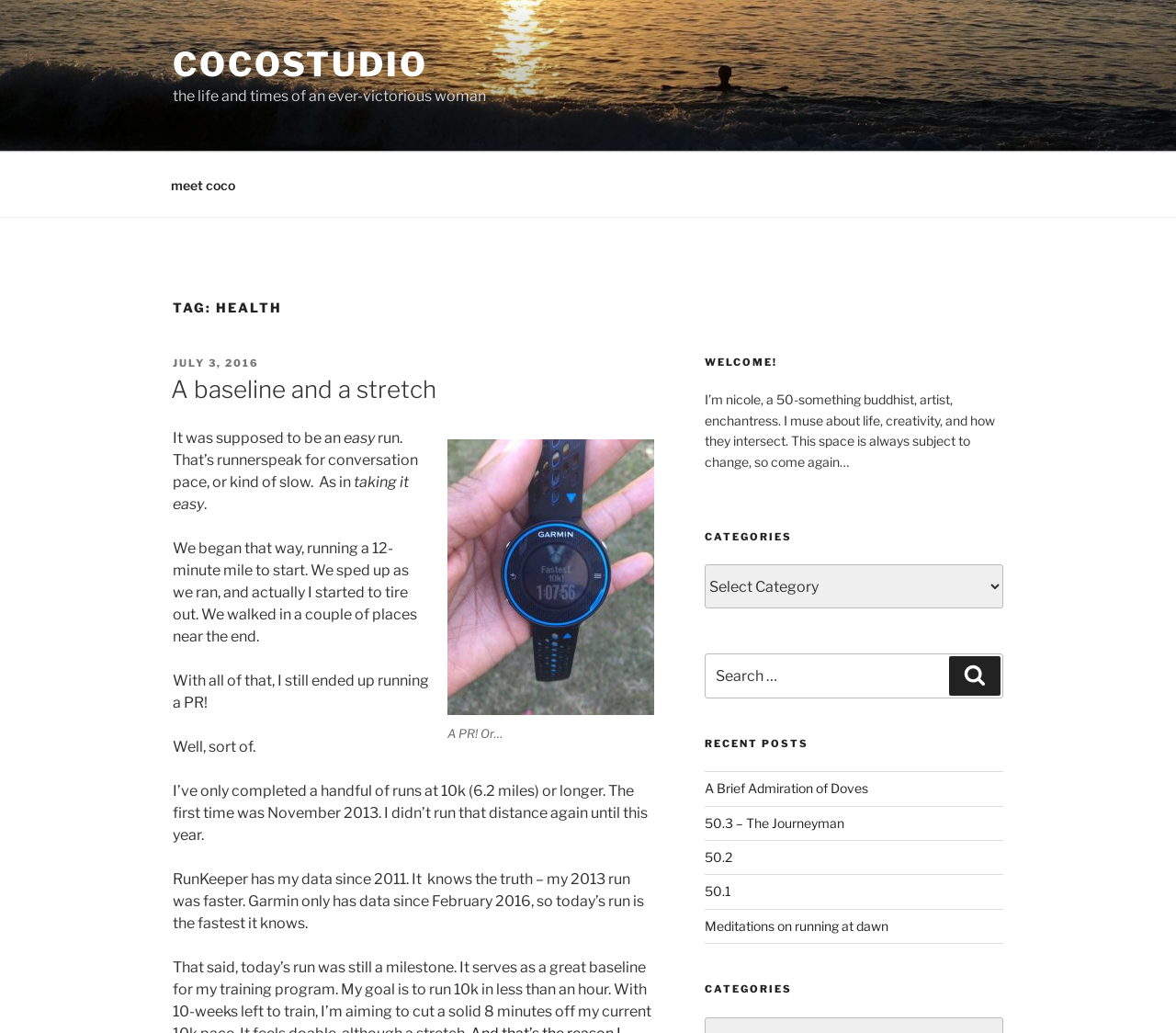Determine the coordinates of the bounding box that should be clicked to complete the instruction: "click on the 'COCOSTUDIO' link". The coordinates should be represented by four float numbers between 0 and 1: [left, top, right, bottom].

[0.147, 0.043, 0.364, 0.082]